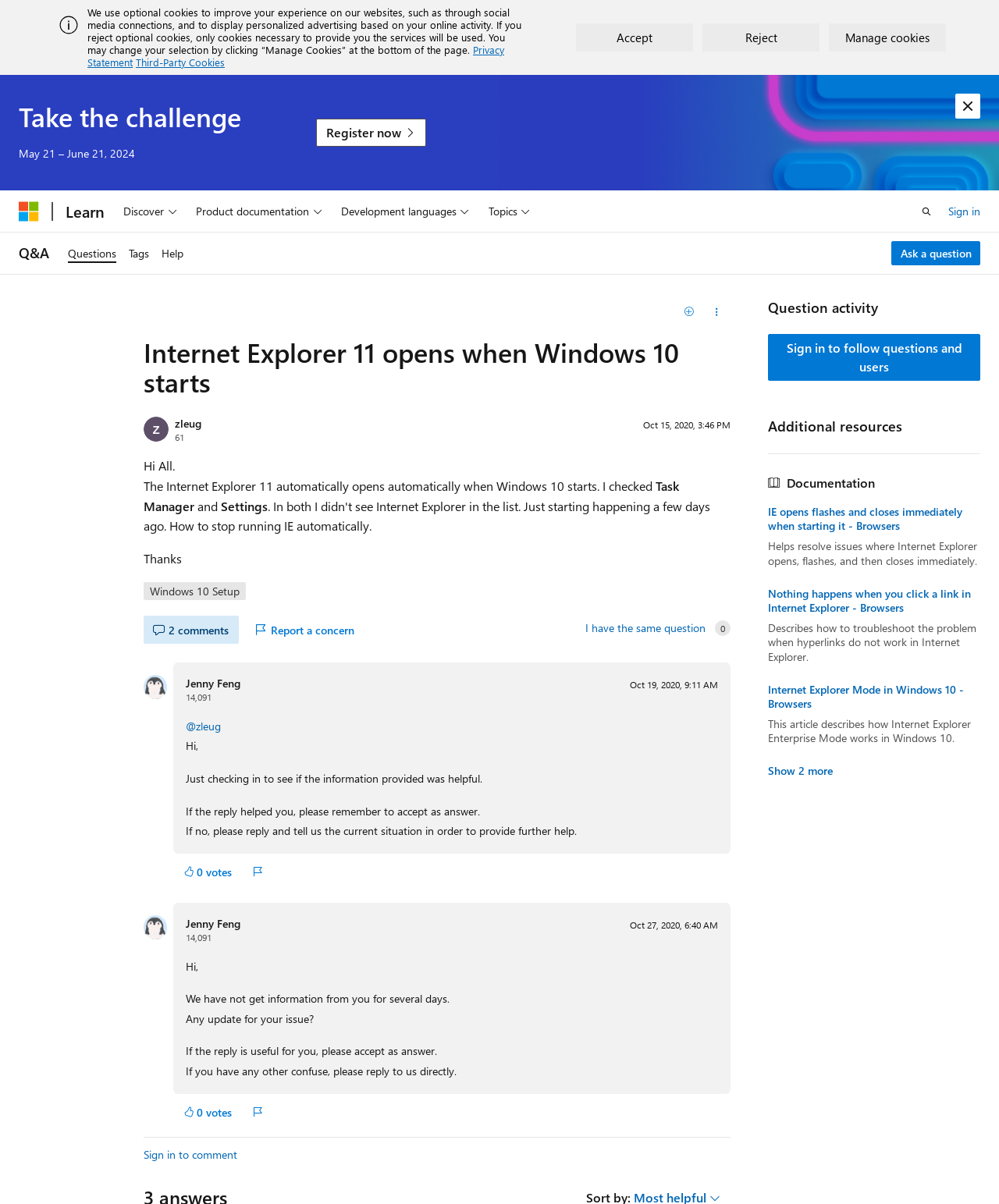Indicate the bounding box coordinates of the clickable region to achieve the following instruction: "Click on the 'Nature Collection' link."

None